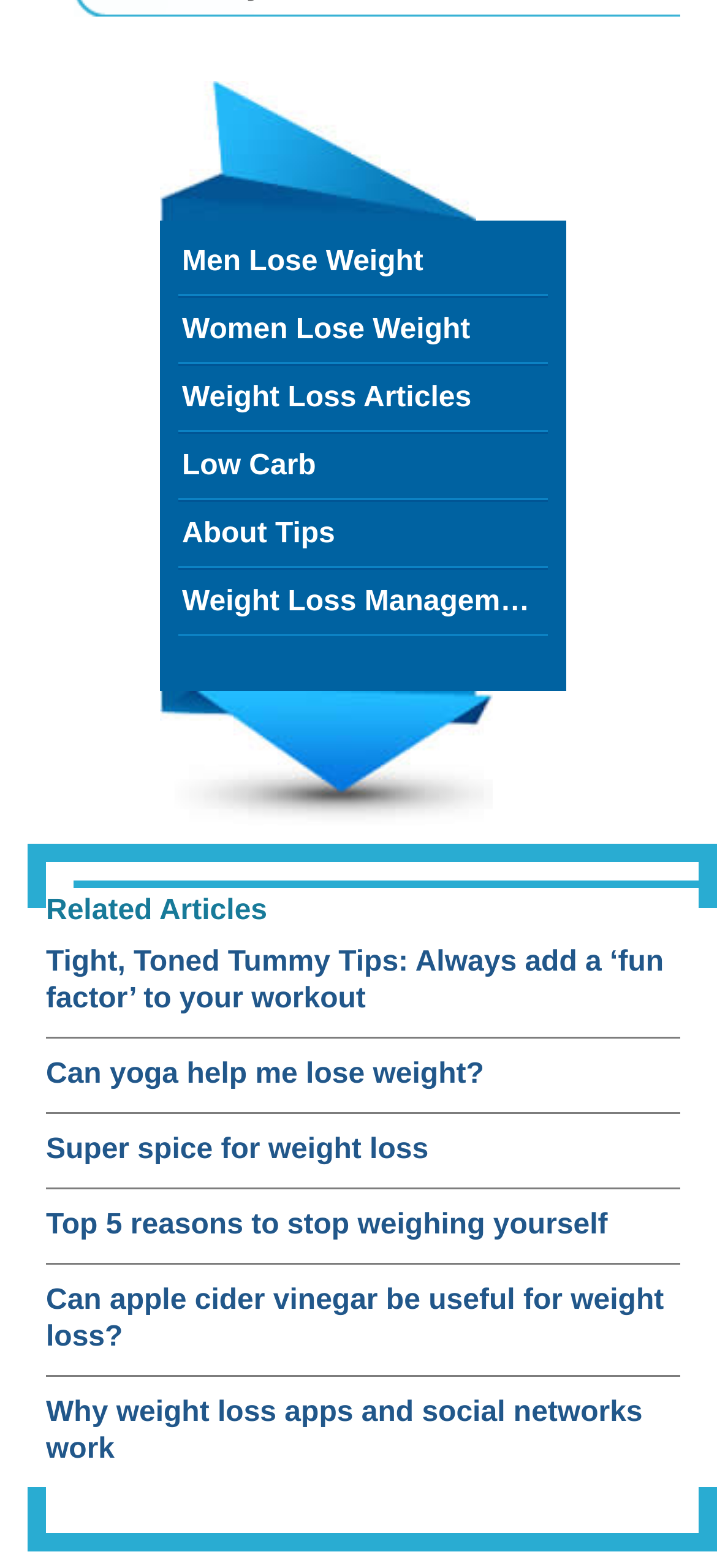Specify the bounding box coordinates of the element's region that should be clicked to achieve the following instruction: "Check out Can yoga help me lose weight?". The bounding box coordinates consist of four float numbers between 0 and 1, in the format [left, top, right, bottom].

[0.064, 0.675, 0.949, 0.698]